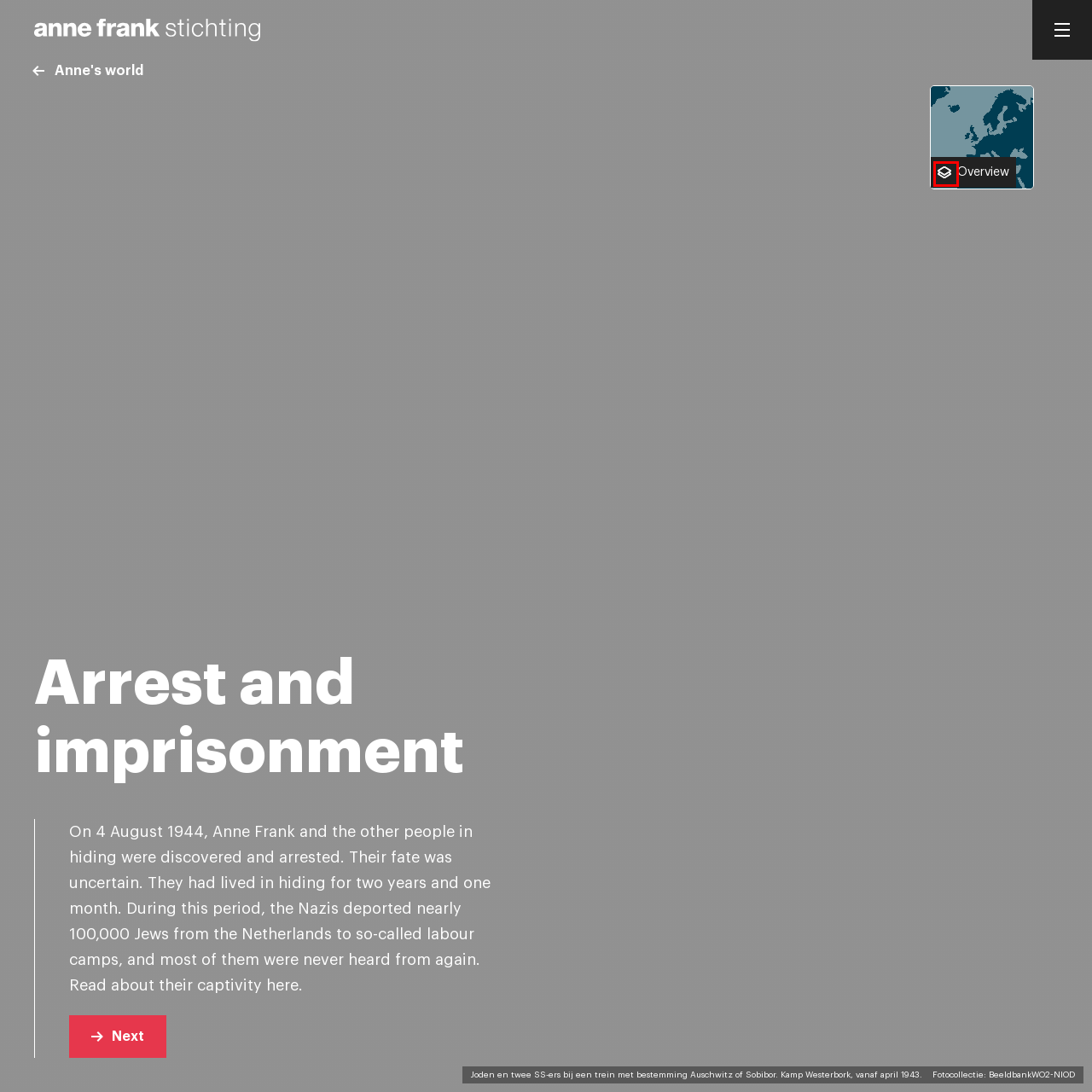Look at the screenshot of a webpage where a red bounding box surrounds a UI element. Your task is to select the best-matching webpage description for the new webpage after you click the element within the bounding box. The available options are:
A. Topics | Anne Frank House
B. Inside the museum | Anne Frank House
C. The main characters | Anne Frank House
D. Anne's World | Anne Frank House
E. The Secret Annex | Anne Frank House
F. Home | Anne Frank Stichting
G. Video diary series | Anne Frank House
H. Mapbox | Maps, Navigation, Search, and Data

H